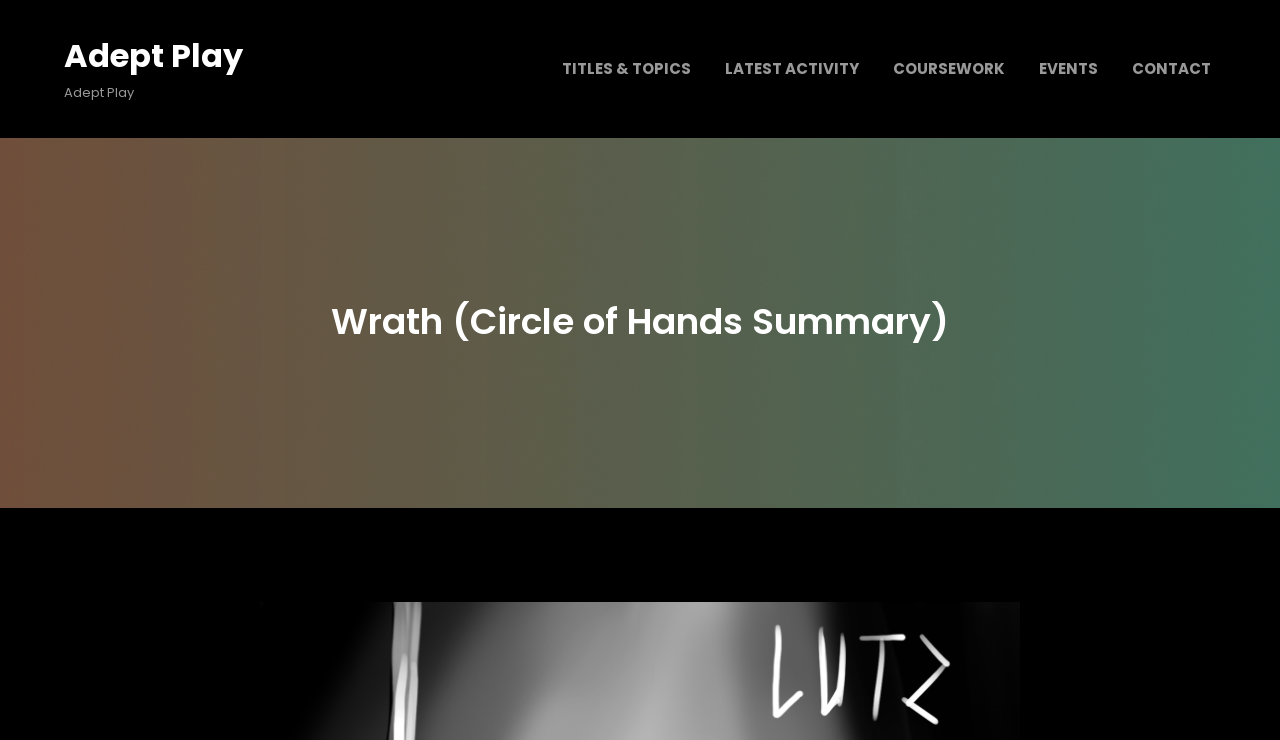Given the content of the image, can you provide a detailed answer to the question?
Where is the 'CONTACT' link located?

I compared the x2 coordinates of the navigation links and found that the 'CONTACT' link has the largest x2 value, which is 0.95. This means it is located at the rightmost position among the navigation links.